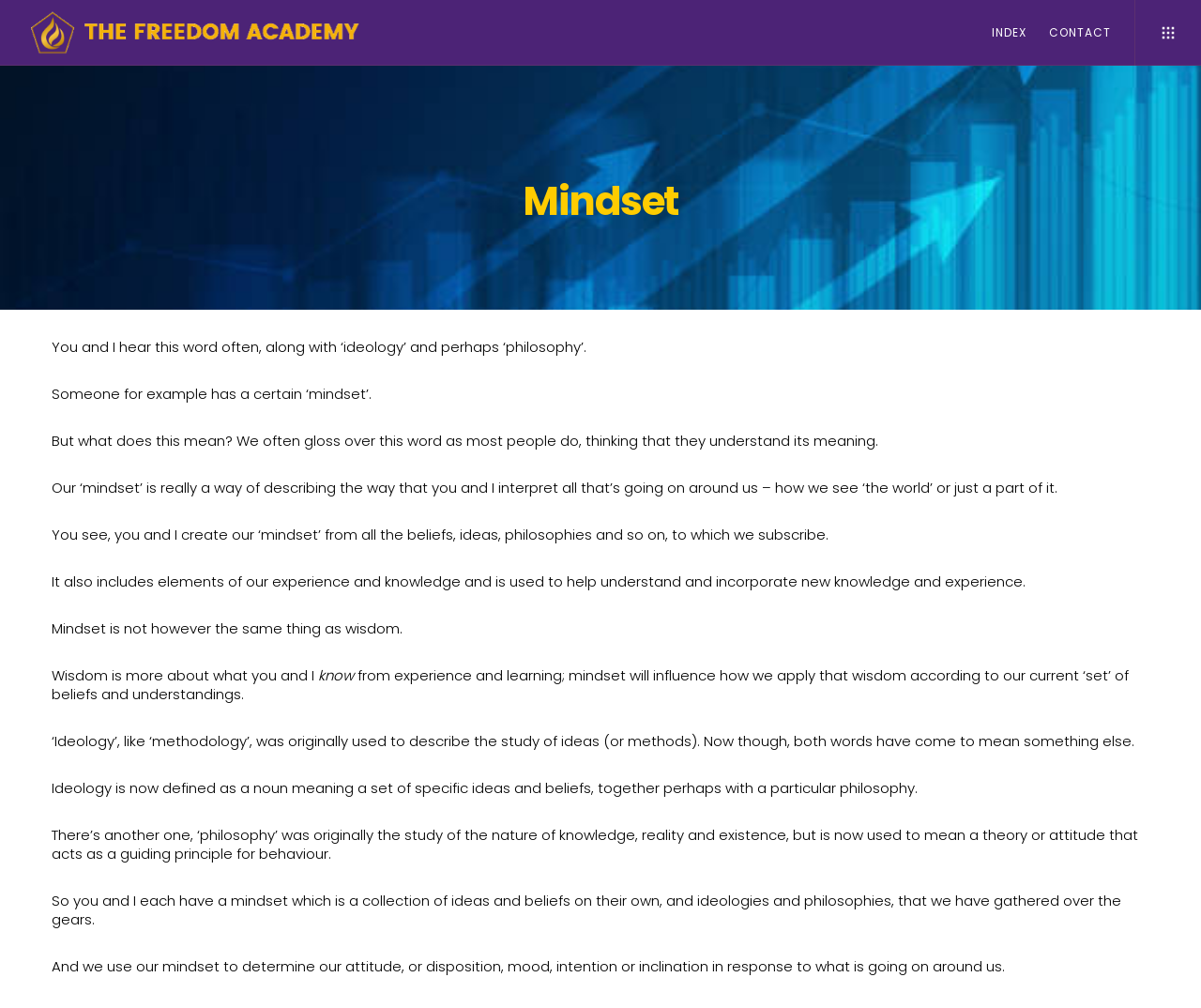What is the main topic of this webpage?
Answer with a single word or short phrase according to what you see in the image.

Mindset